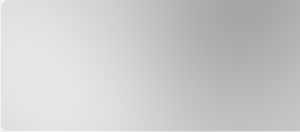Please answer the following question using a single word or phrase: 
What type of product is being showcased?

Augmented reality glasses